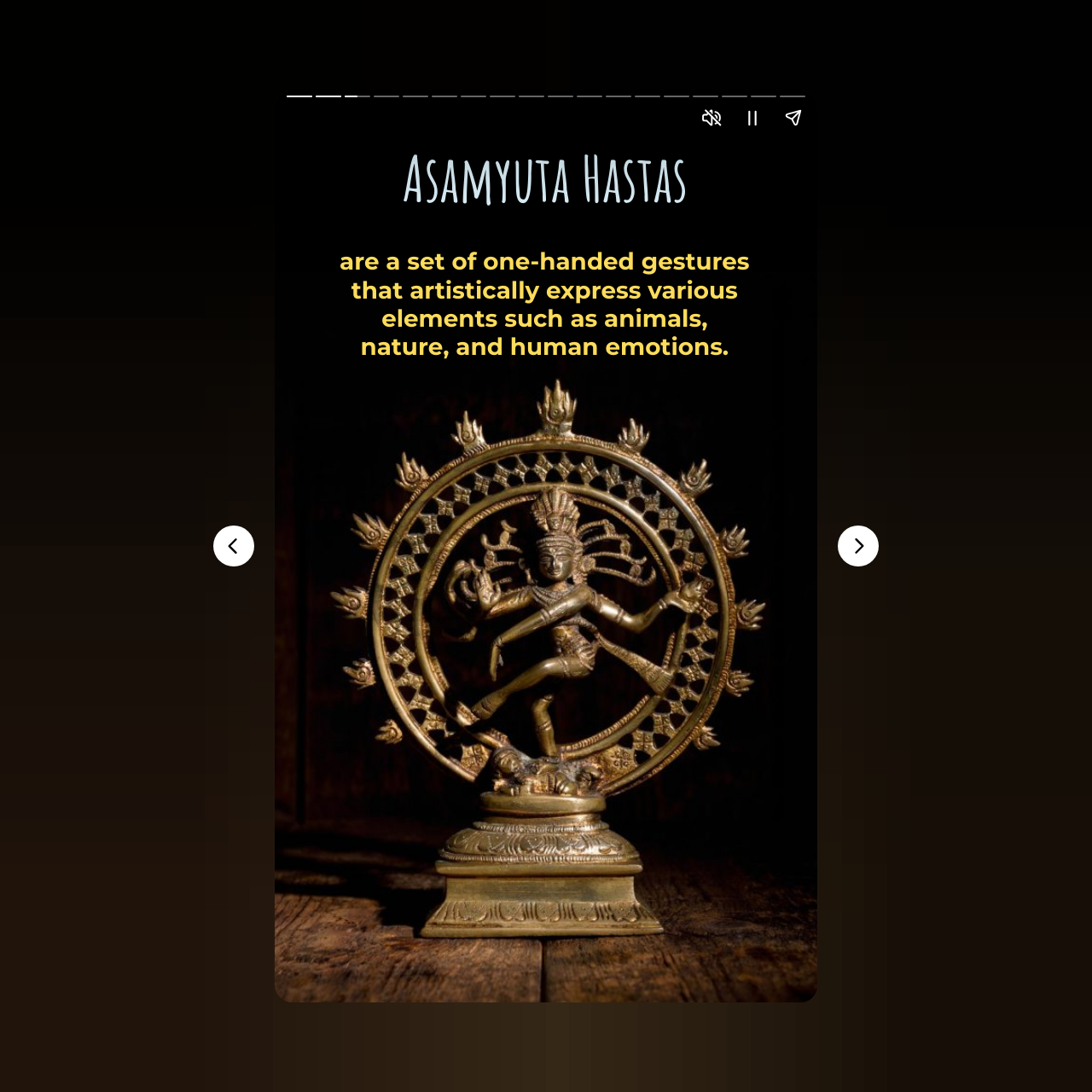Determine the bounding box coordinates of the UI element described by: "aria-label="Share story"".

[0.708, 0.089, 0.745, 0.126]